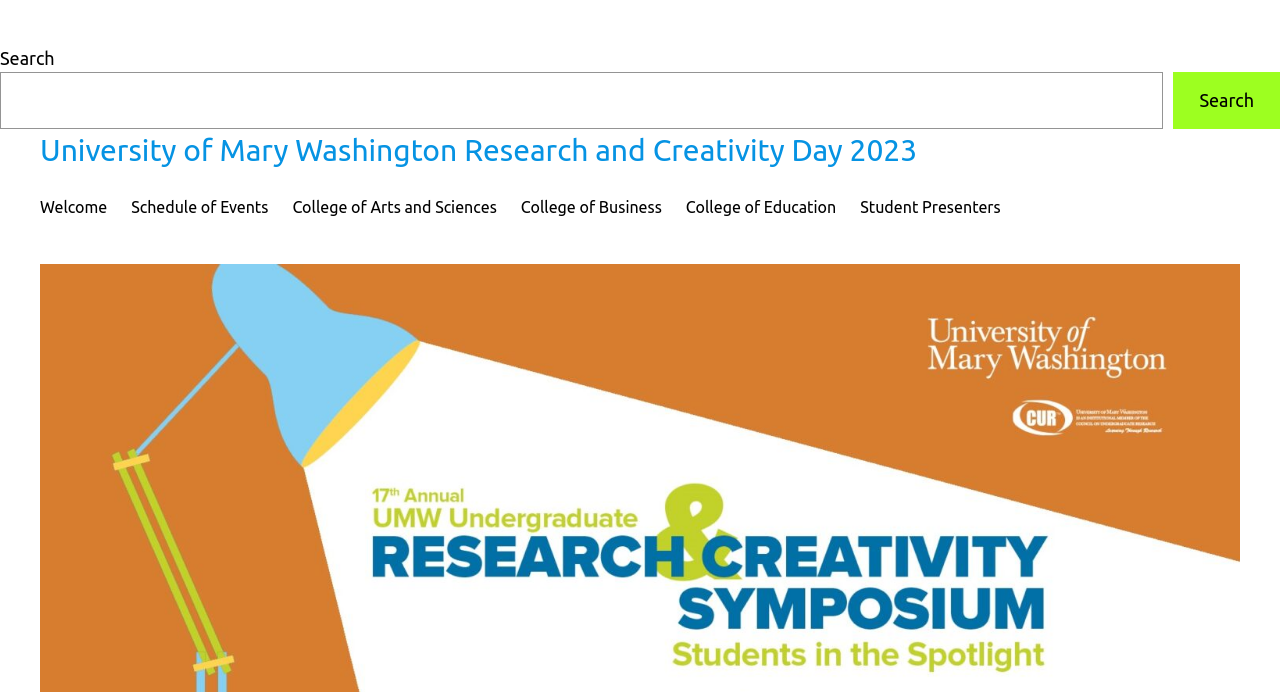Could you indicate the bounding box coordinates of the region to click in order to complete this instruction: "view Schedule of Events".

[0.103, 0.282, 0.21, 0.319]